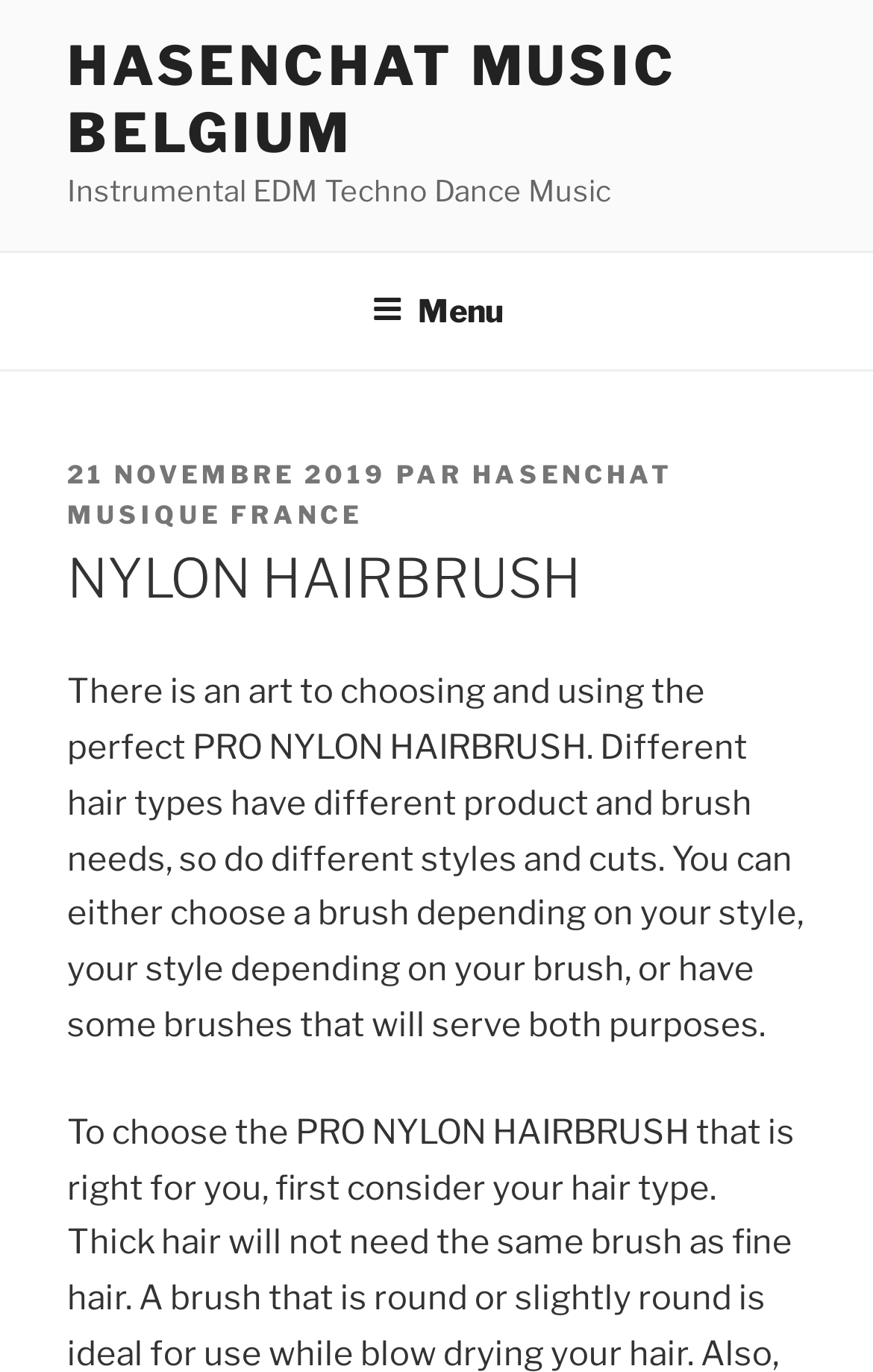Given the element description: "HasenChat Musique France", predict the bounding box coordinates of the UI element it refers to, using four float numbers between 0 and 1, i.e., [left, top, right, bottom].

[0.077, 0.335, 0.772, 0.387]